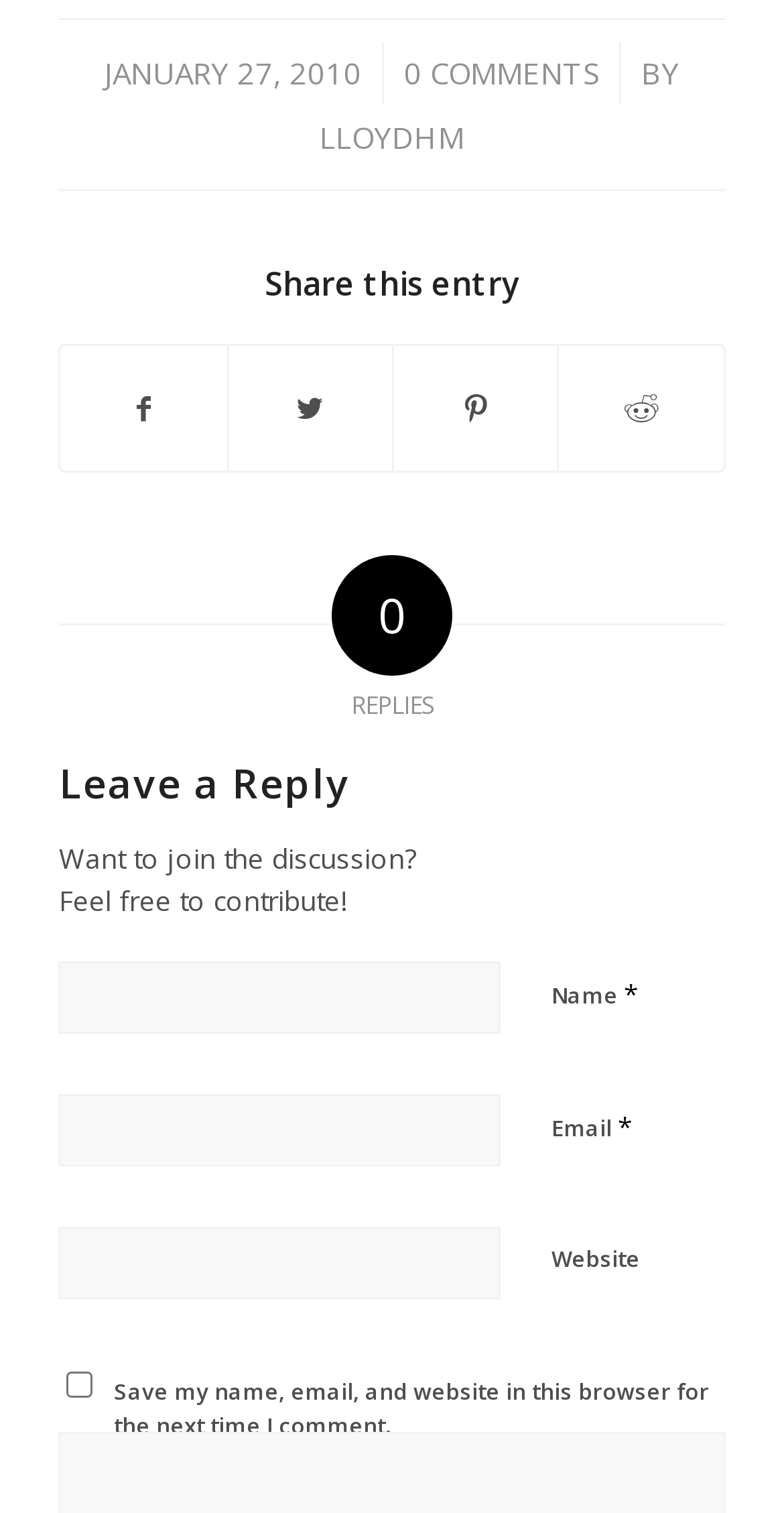Based on the image, give a detailed response to the question: What are the required fields to leave a reply?

To leave a reply, users need to fill in the required fields, which are marked with an asterisk (*). The required fields are 'Name' and 'Email', which are both text boxes. The 'Website' field is optional.